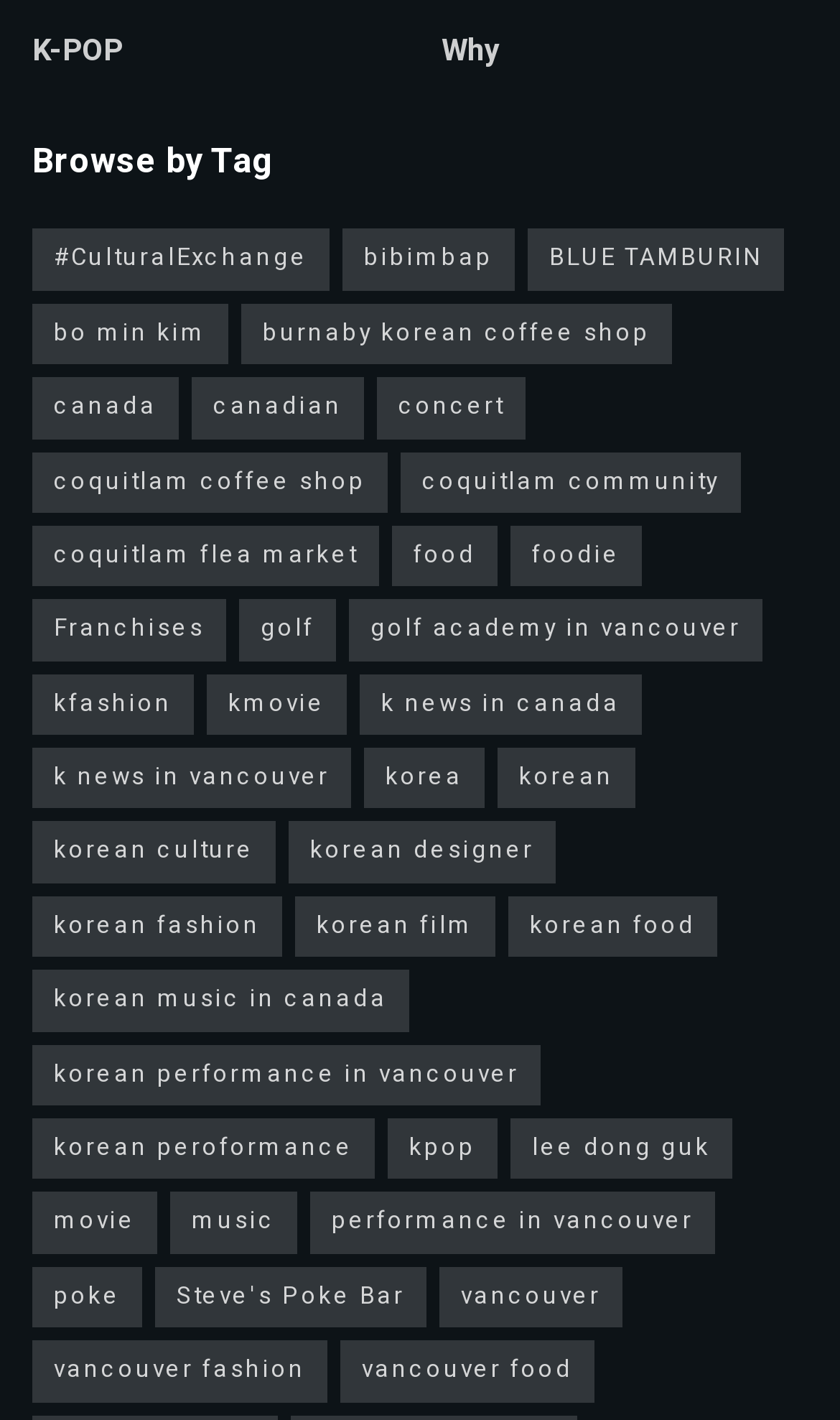How many items are related to 'korean culture'?
Answer the question using a single word or phrase, according to the image.

5